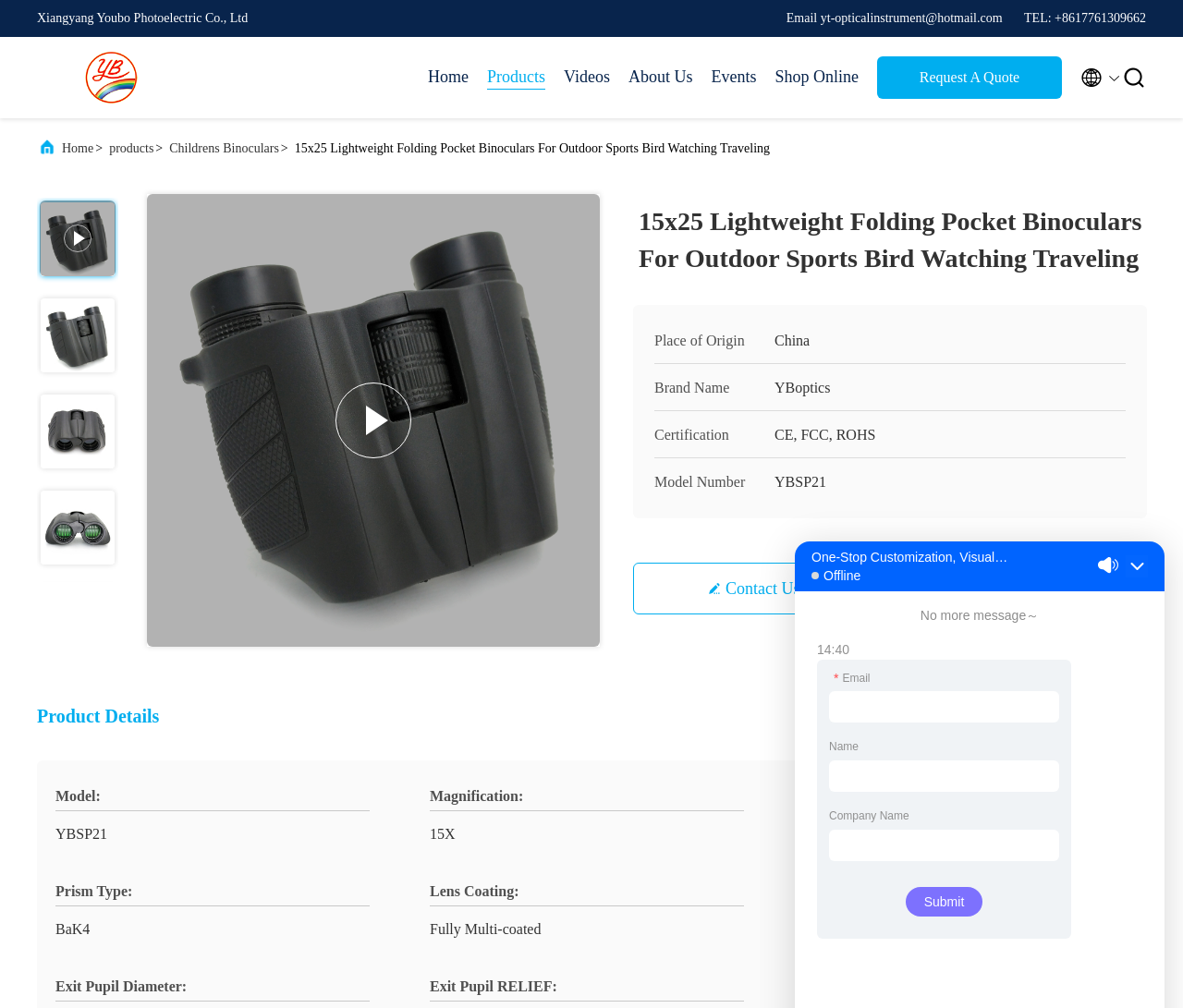Ascertain the bounding box coordinates for the UI element detailed here: "Request A Quote". The coordinates should be provided as [left, top, right, bottom] with each value being a float between 0 and 1.

[0.741, 0.056, 0.898, 0.098]